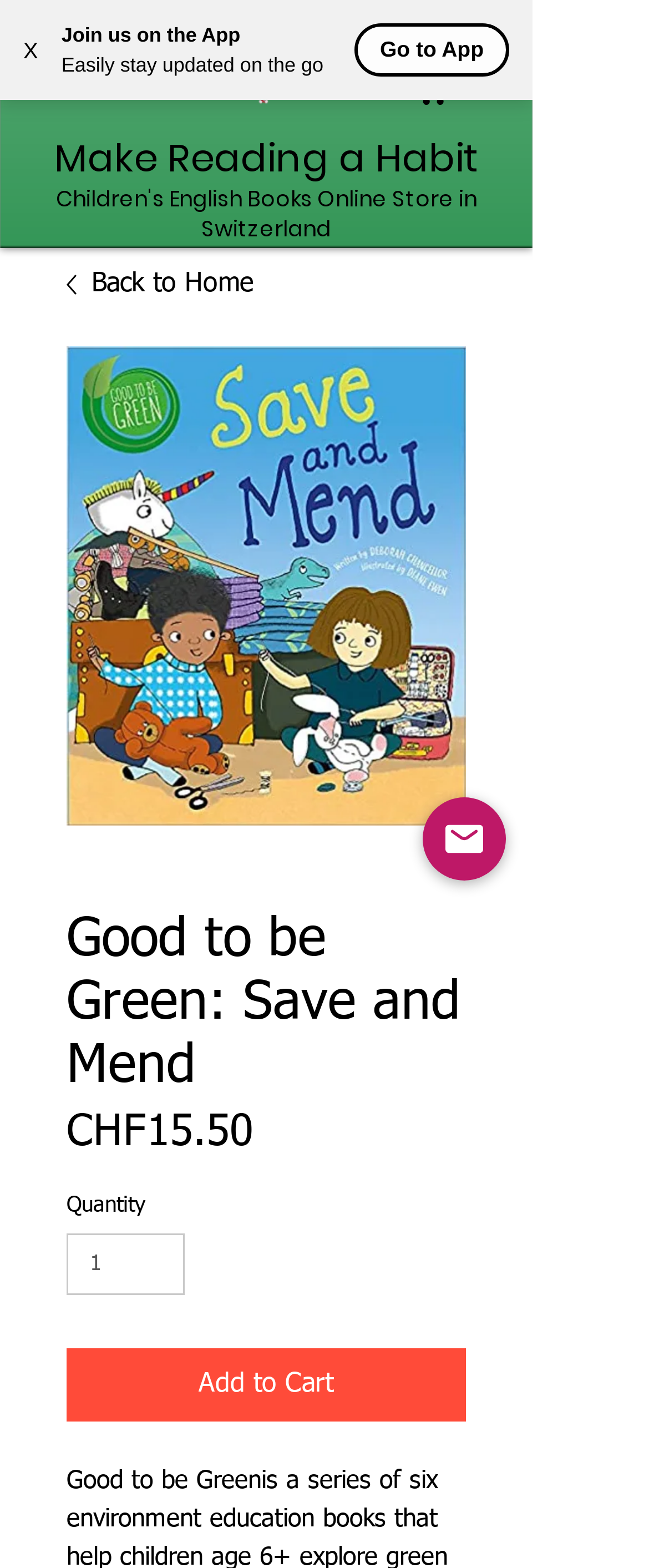Based on the description "Back to Home", find the bounding box of the specified UI element.

[0.103, 0.169, 0.718, 0.194]